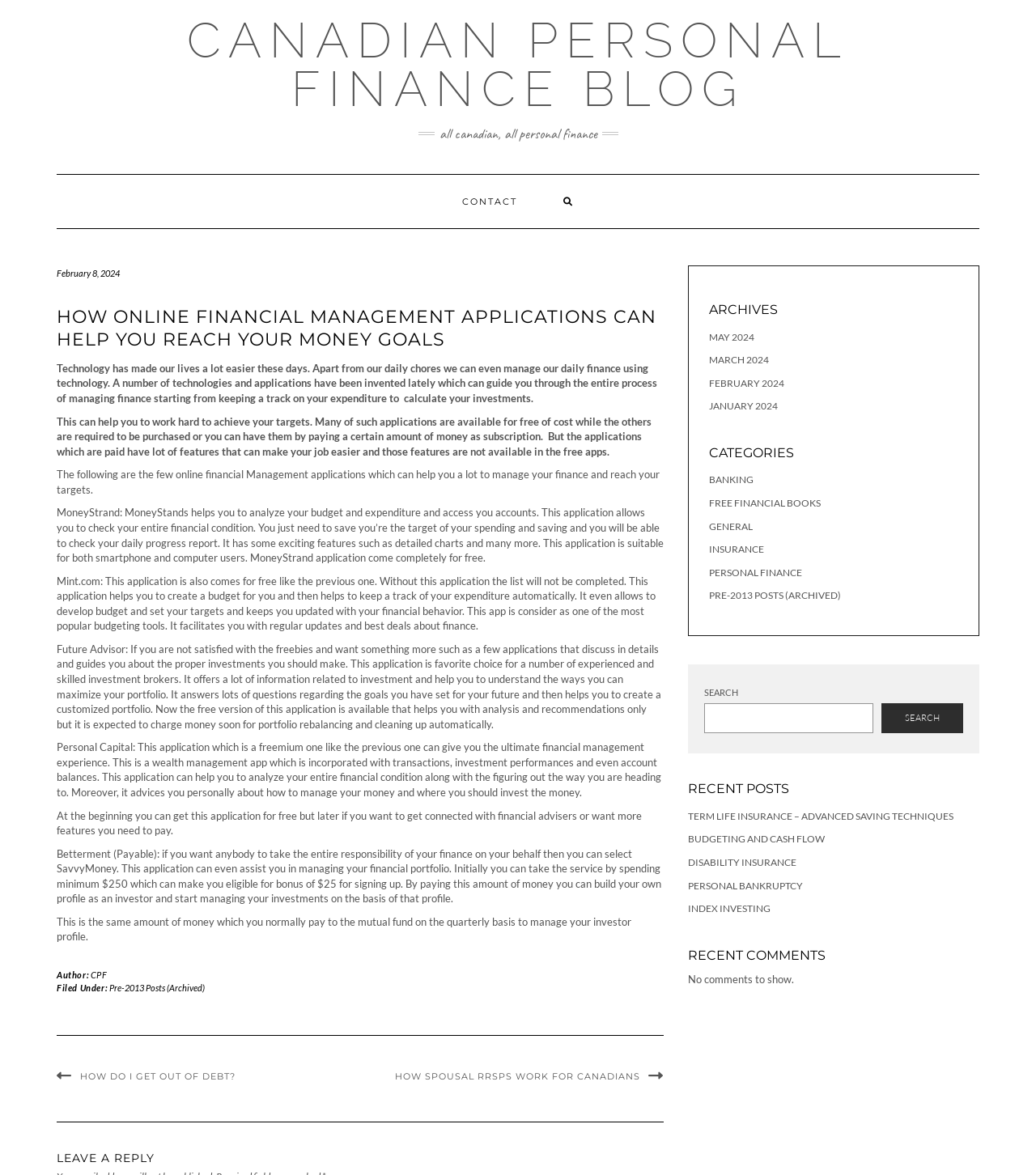From the webpage screenshot, predict the bounding box coordinates (top-left x, top-left y, bottom-right x, bottom-right y) for the UI element described here: Banking

[0.684, 0.403, 0.727, 0.414]